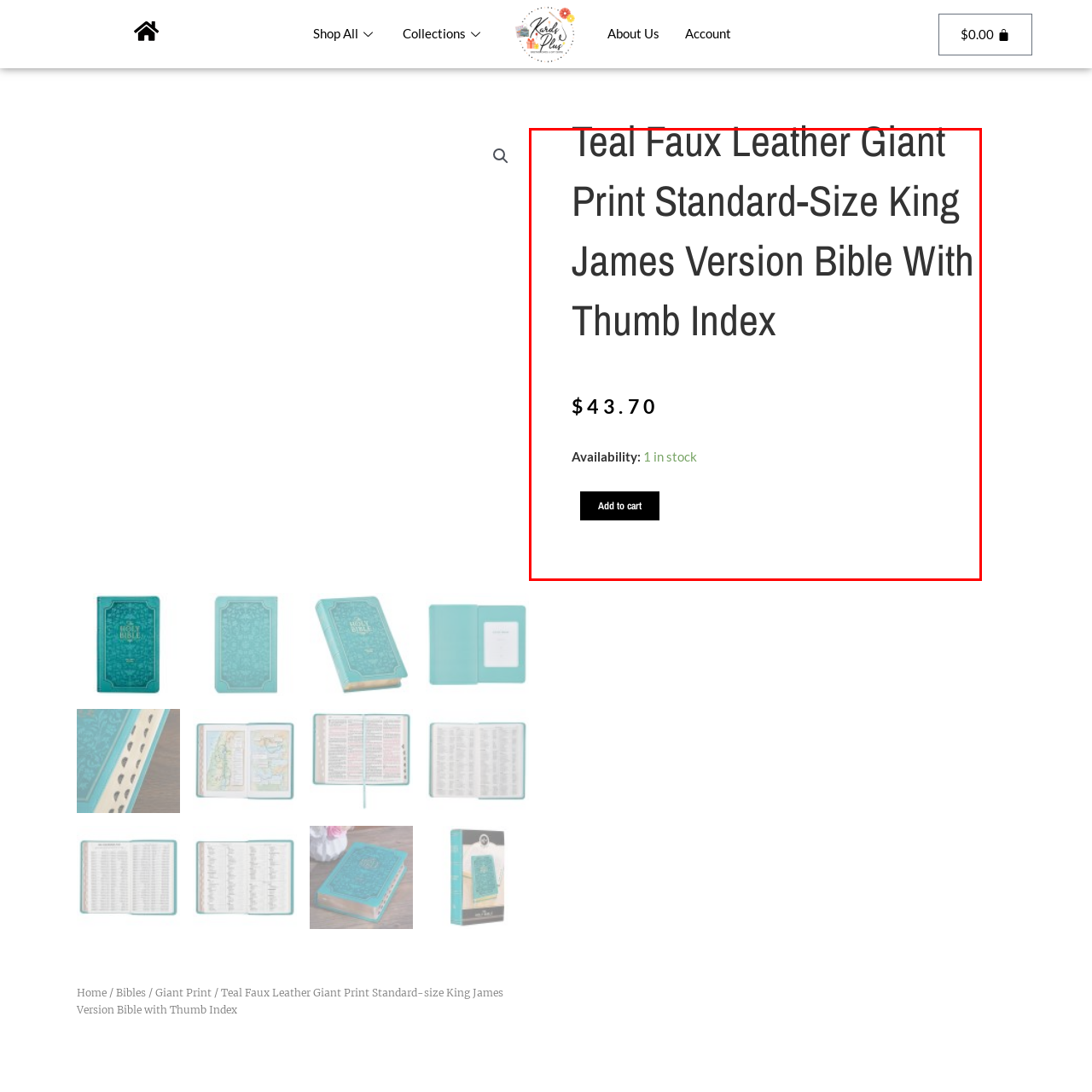What is the price of the Bible? Look at the image outlined by the red bounding box and provide a succinct answer in one word or a brief phrase.

$43.70